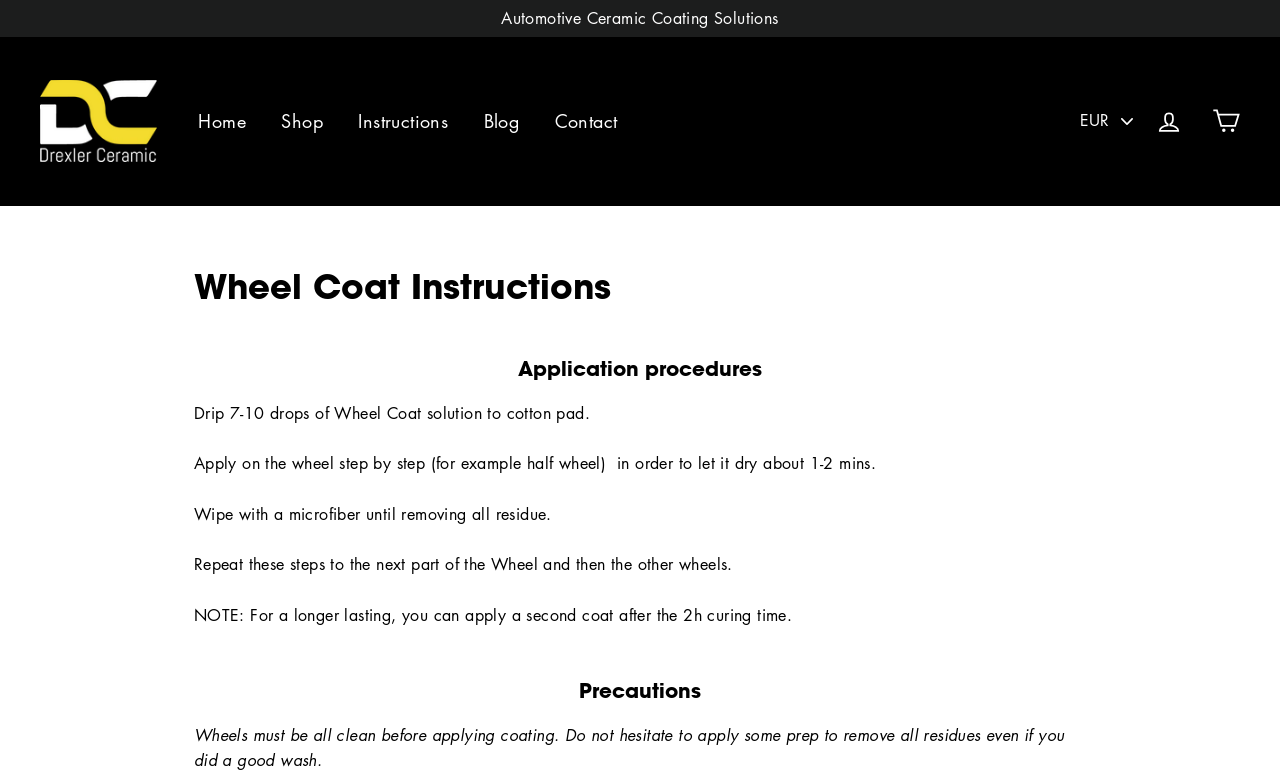What is the purpose of the 'PICK A CURRENCY' combobox?
Refer to the image and answer the question using a single word or phrase.

Select a currency